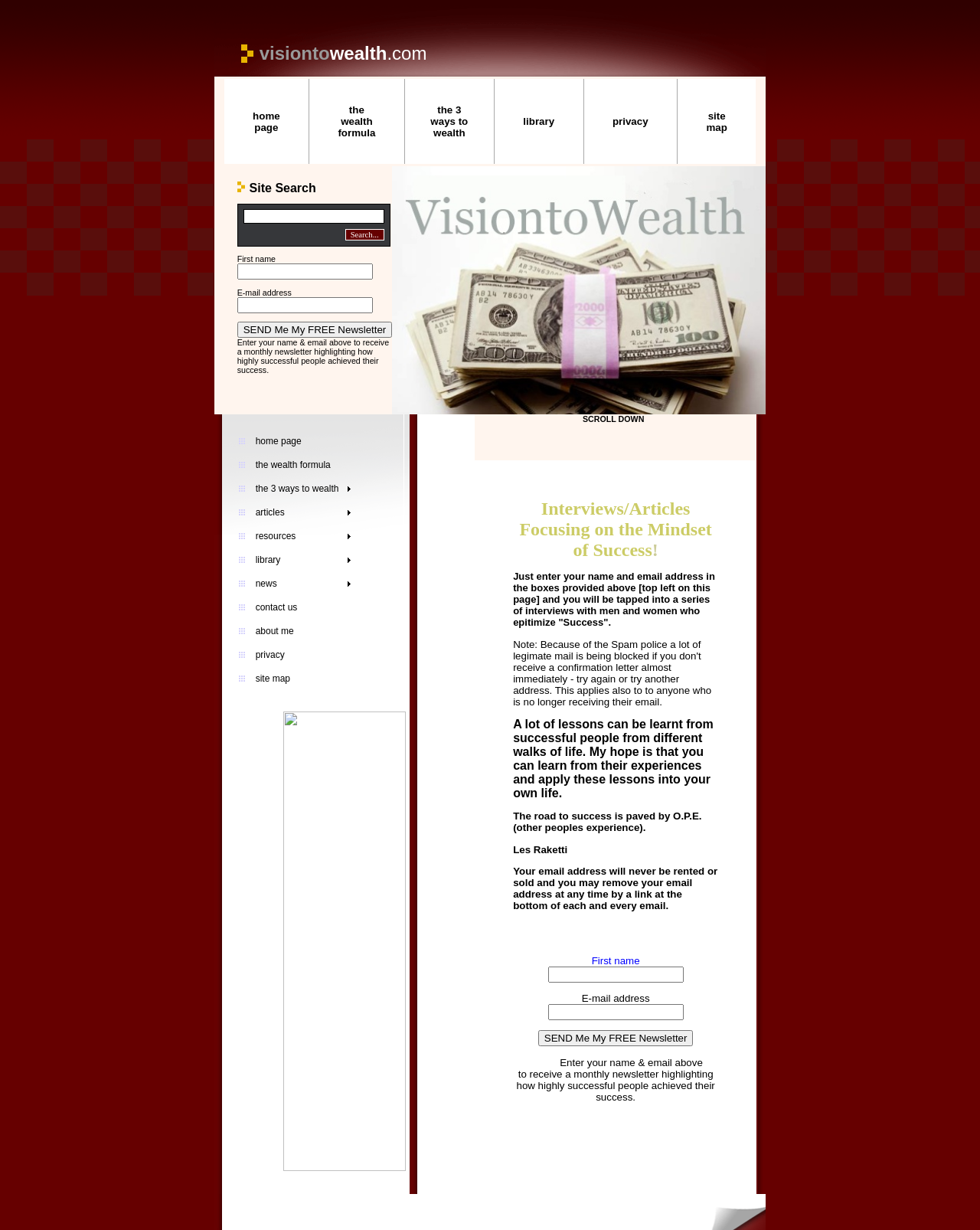Can you specify the bounding box coordinates for the region that should be clicked to fulfill this instruction: "Click the 'home page' link".

[0.229, 0.064, 0.315, 0.133]